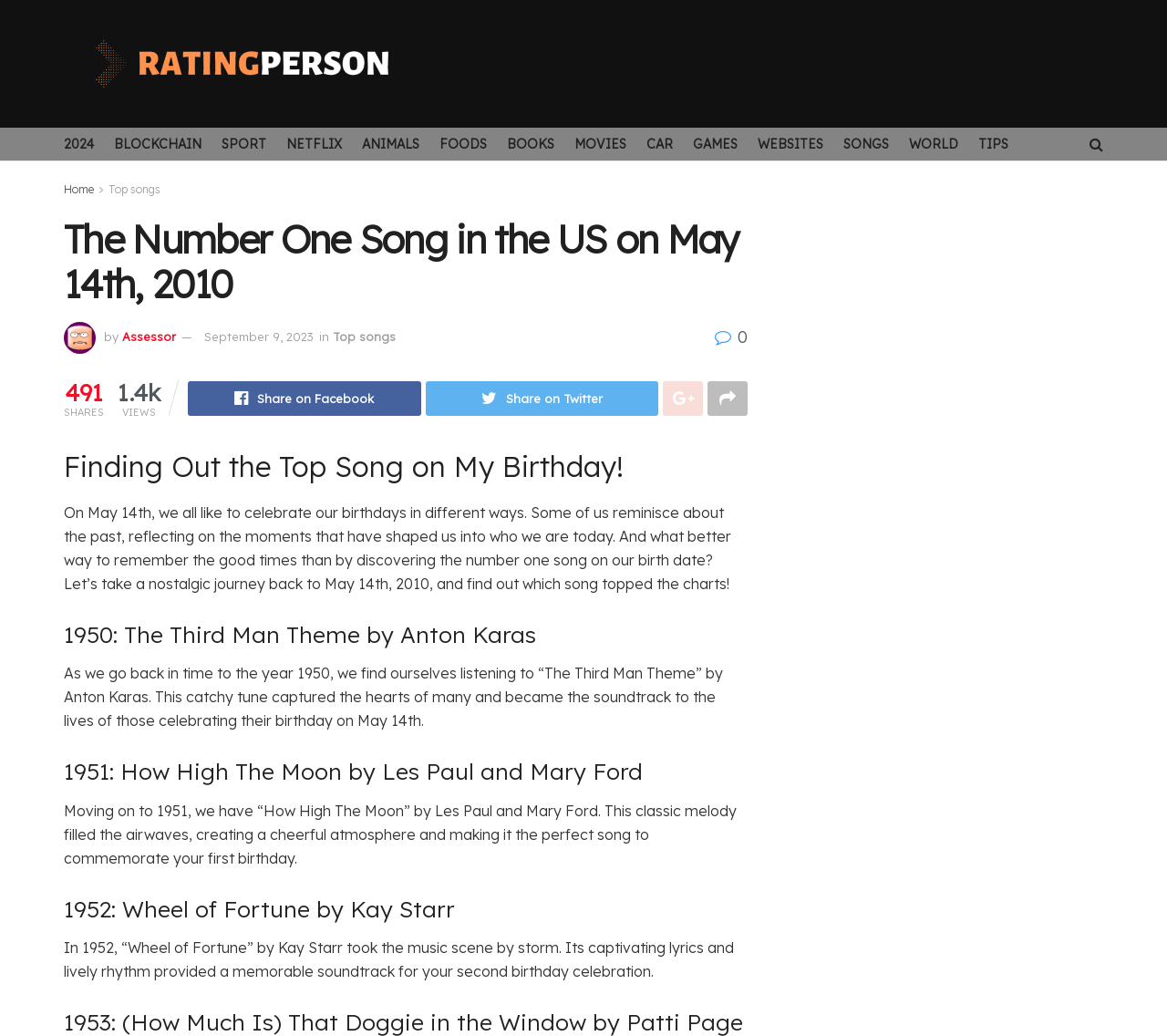Find and generate the main title of the webpage.

The Number One Song in the US on May 14th, 2010